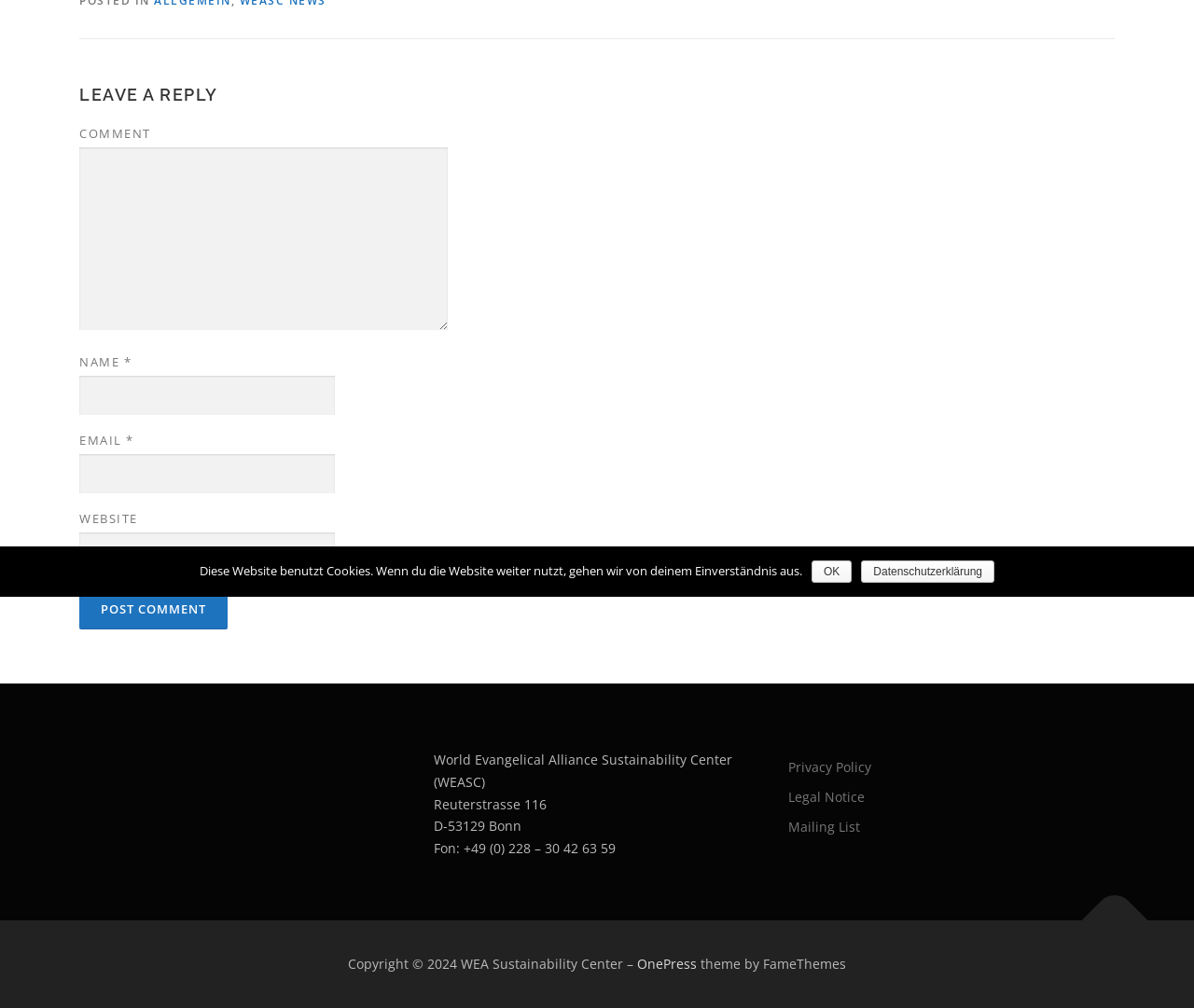Given the description "title="Back To Top"", provide the bounding box coordinates of the corresponding UI element.

[0.906, 0.88, 0.961, 0.946]